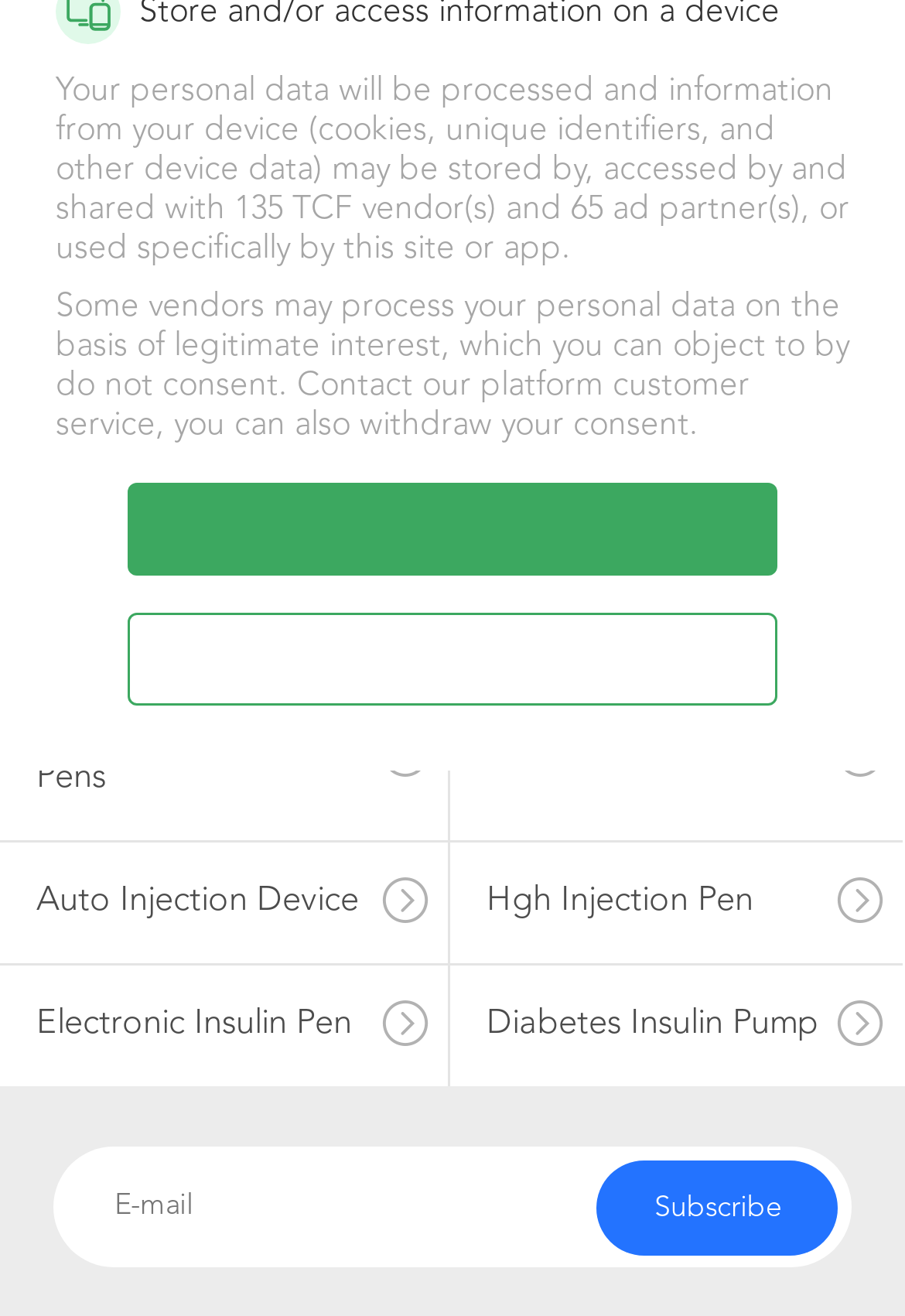What is the website's policy on personal data?
Look at the screenshot and respond with a single word or phrase.

Shared with vendors and ad partners